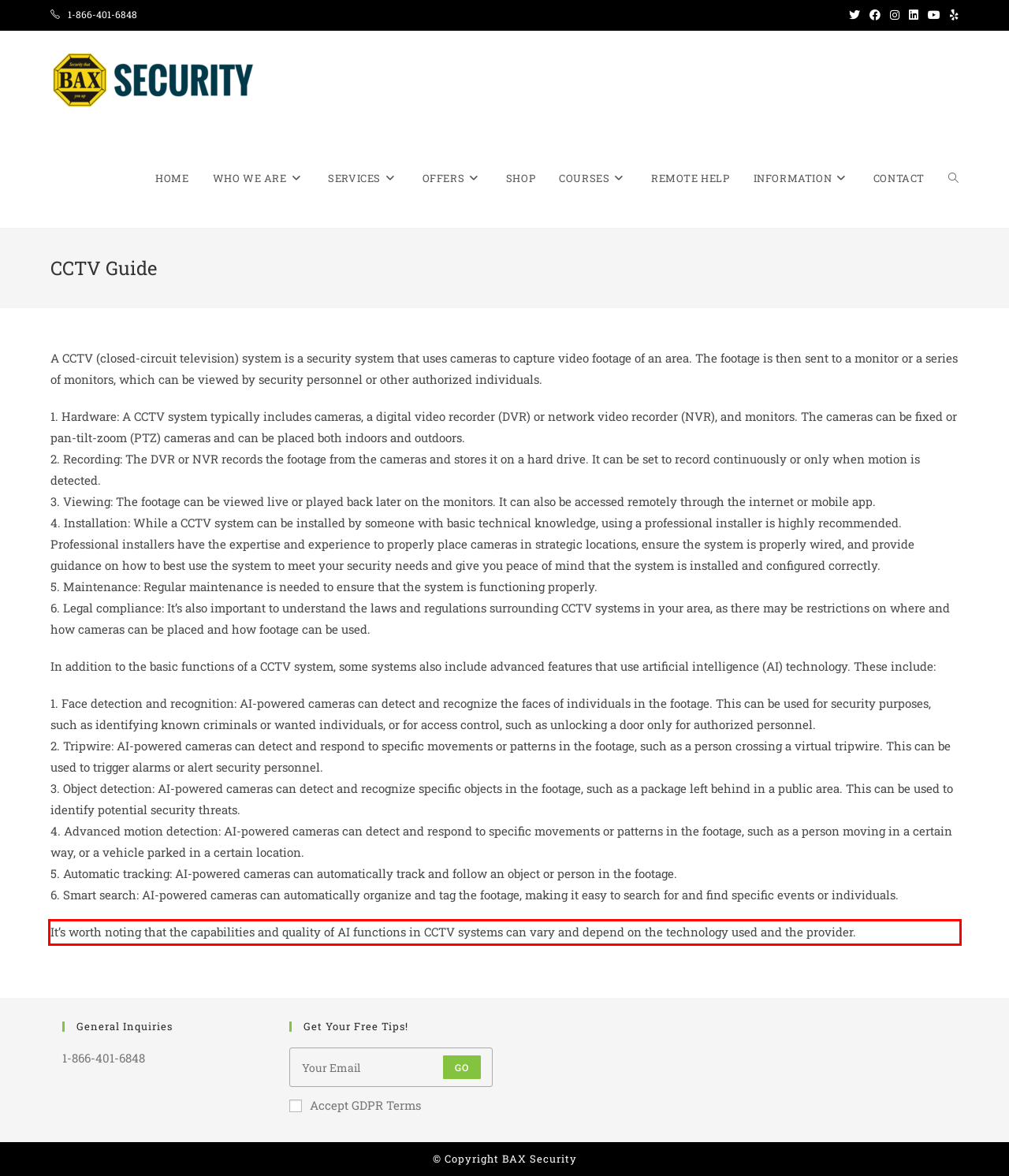You have a screenshot with a red rectangle around a UI element. Recognize and extract the text within this red bounding box using OCR.

It’s worth noting that the capabilities and quality of AI functions in CCTV systems can vary and depend on the technology used and the provider.